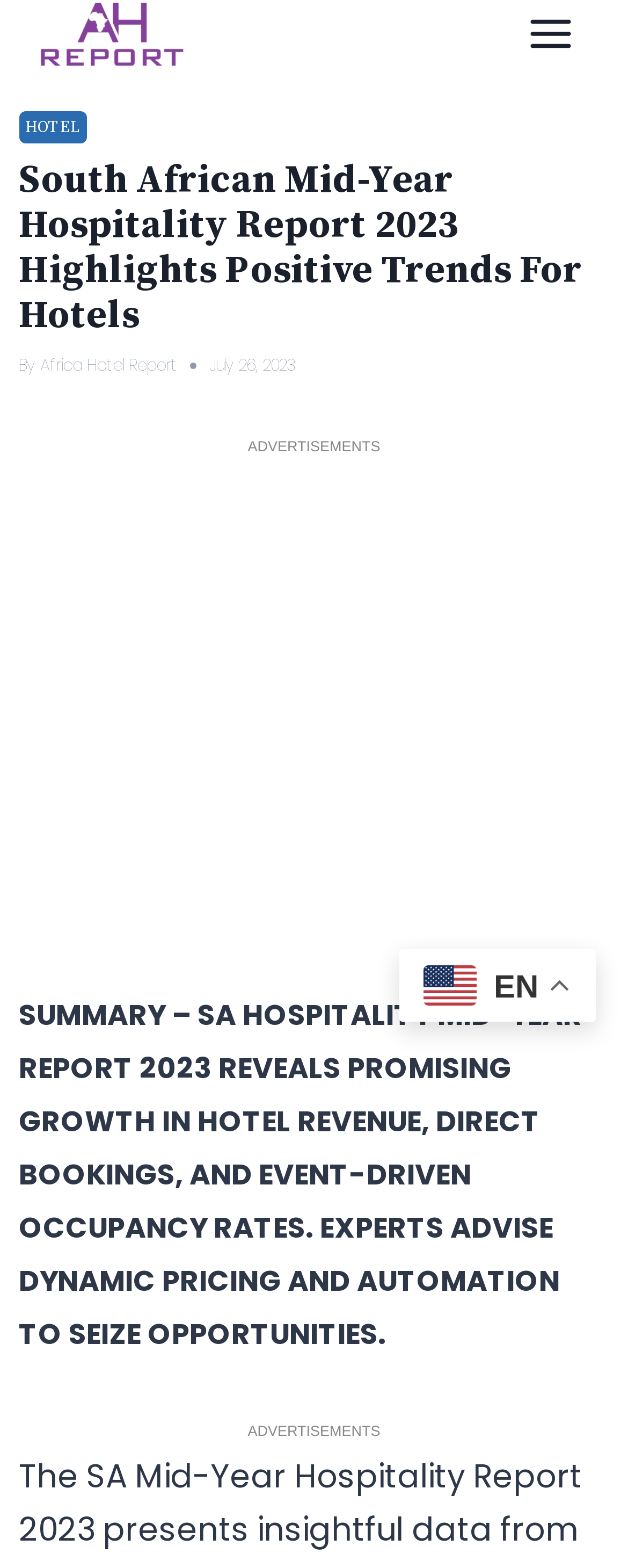What is the language of the webpage?
Please respond to the question with a detailed and well-explained answer.

The webpage has an 'EN' icon at the bottom, indicating that the language of the webpage is English.